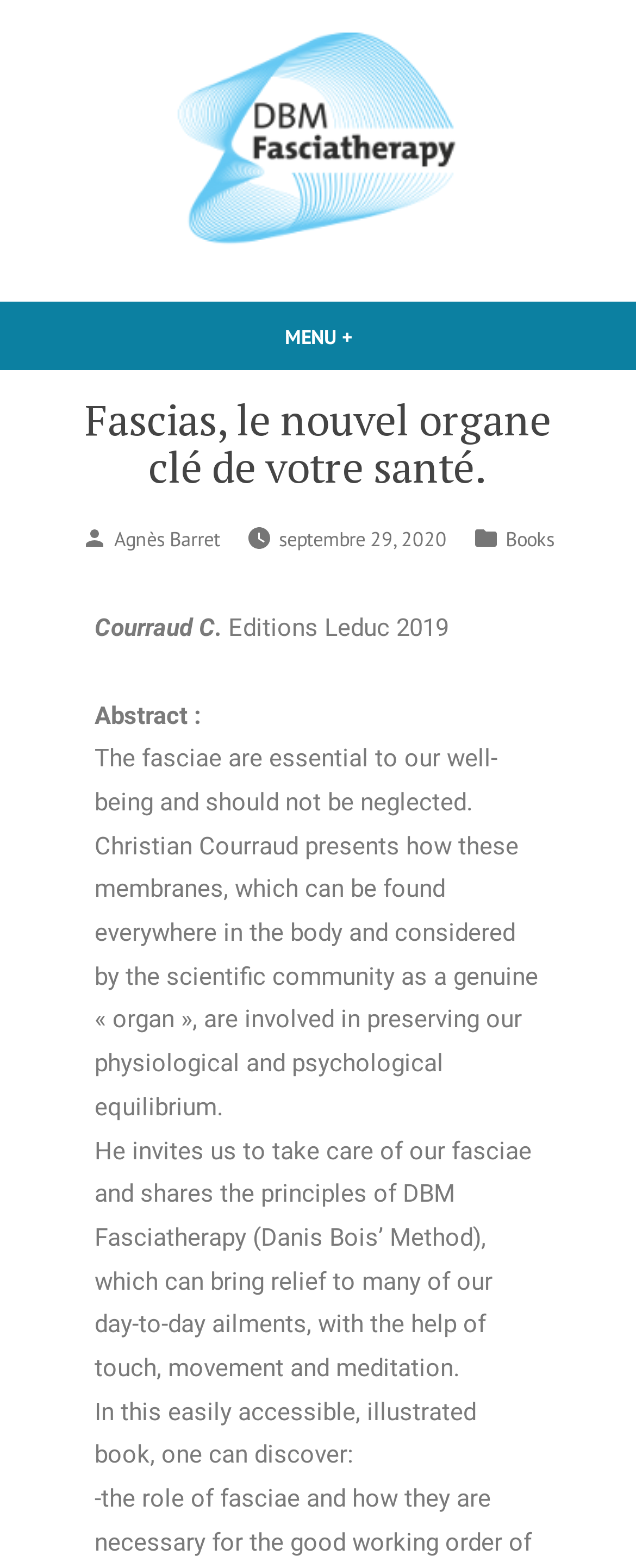Please find and generate the text of the main heading on the webpage.

Fascias, le nouvel organe clé de votre santé.